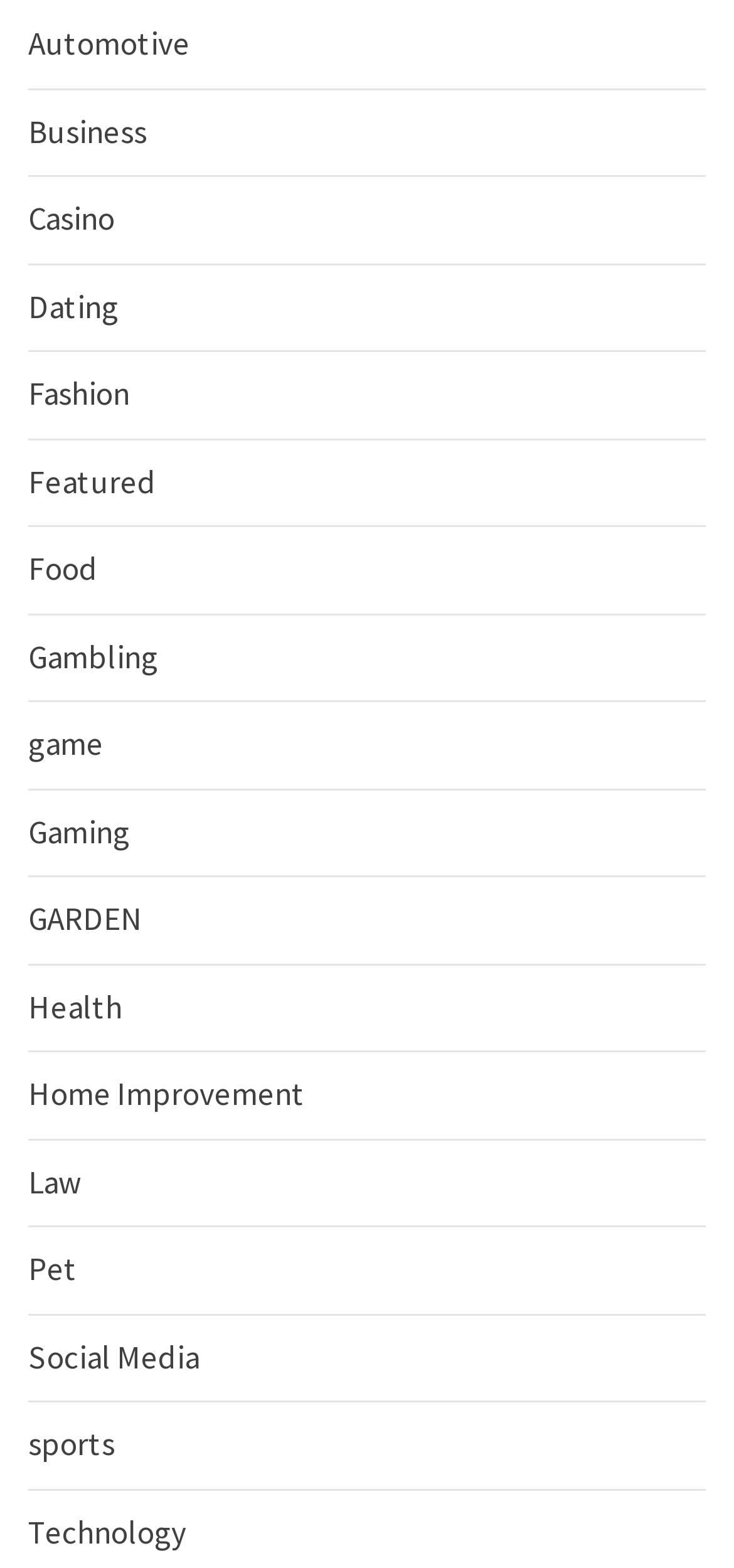Please provide the bounding box coordinates for the element that needs to be clicked to perform the instruction: "Visit the Gaming page". The coordinates must consist of four float numbers between 0 and 1, formatted as [left, top, right, bottom].

[0.038, 0.517, 0.177, 0.543]